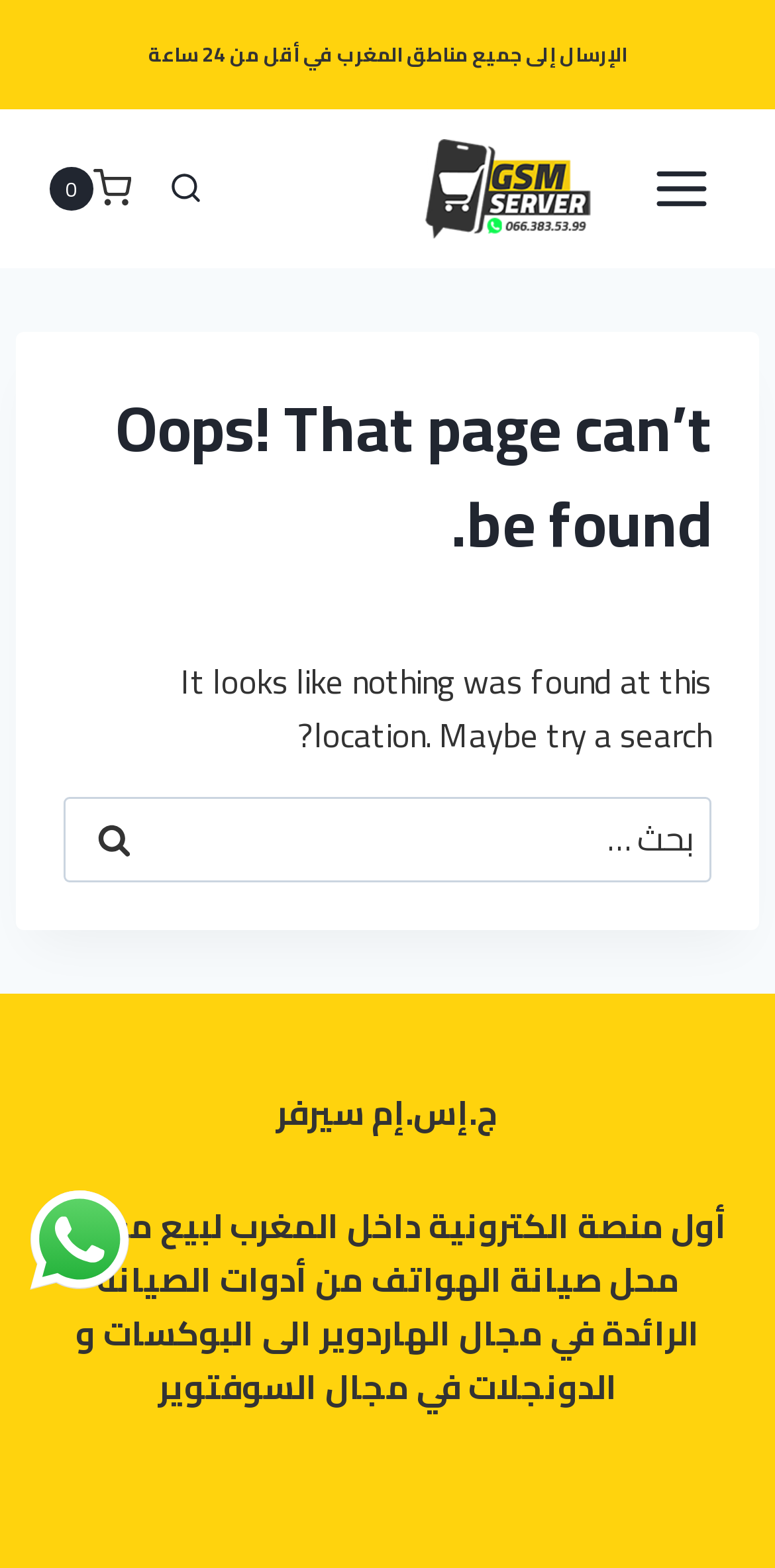Using the information in the image, give a comprehensive answer to the question: 
What is the name of the server?

The name of the server can be found in the top section of the webpage, where it is written as 'ج.إس.إم سيرفر' next to an image.